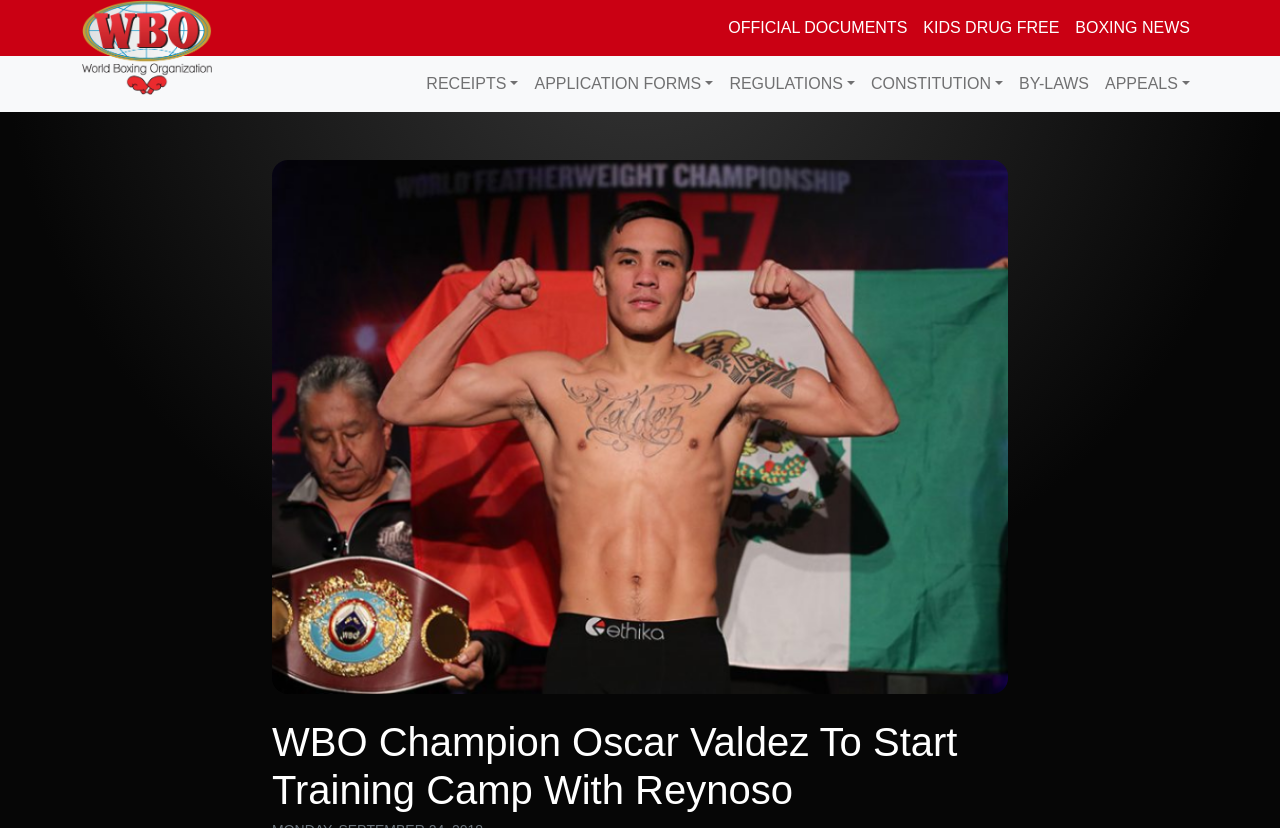Determine the coordinates of the bounding box that should be clicked to complete the instruction: "Read the article about WBO Champion Oscar Valdez". The coordinates should be represented by four float numbers between 0 and 1: [left, top, right, bottom].

[0.212, 0.867, 0.788, 0.983]